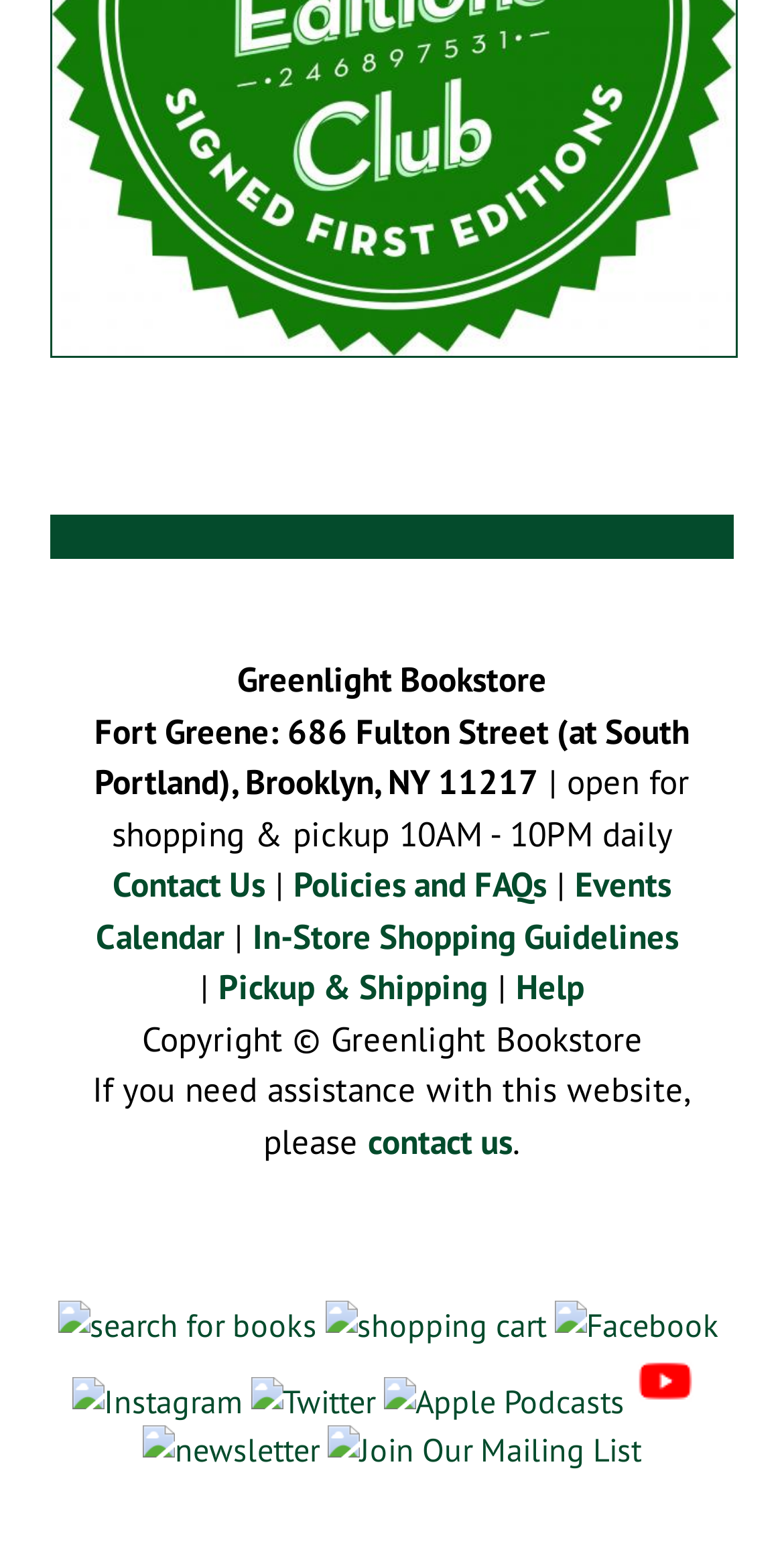Please specify the bounding box coordinates of the region to click in order to perform the following instruction: "Click on Contact Us".

[0.144, 0.555, 0.338, 0.584]